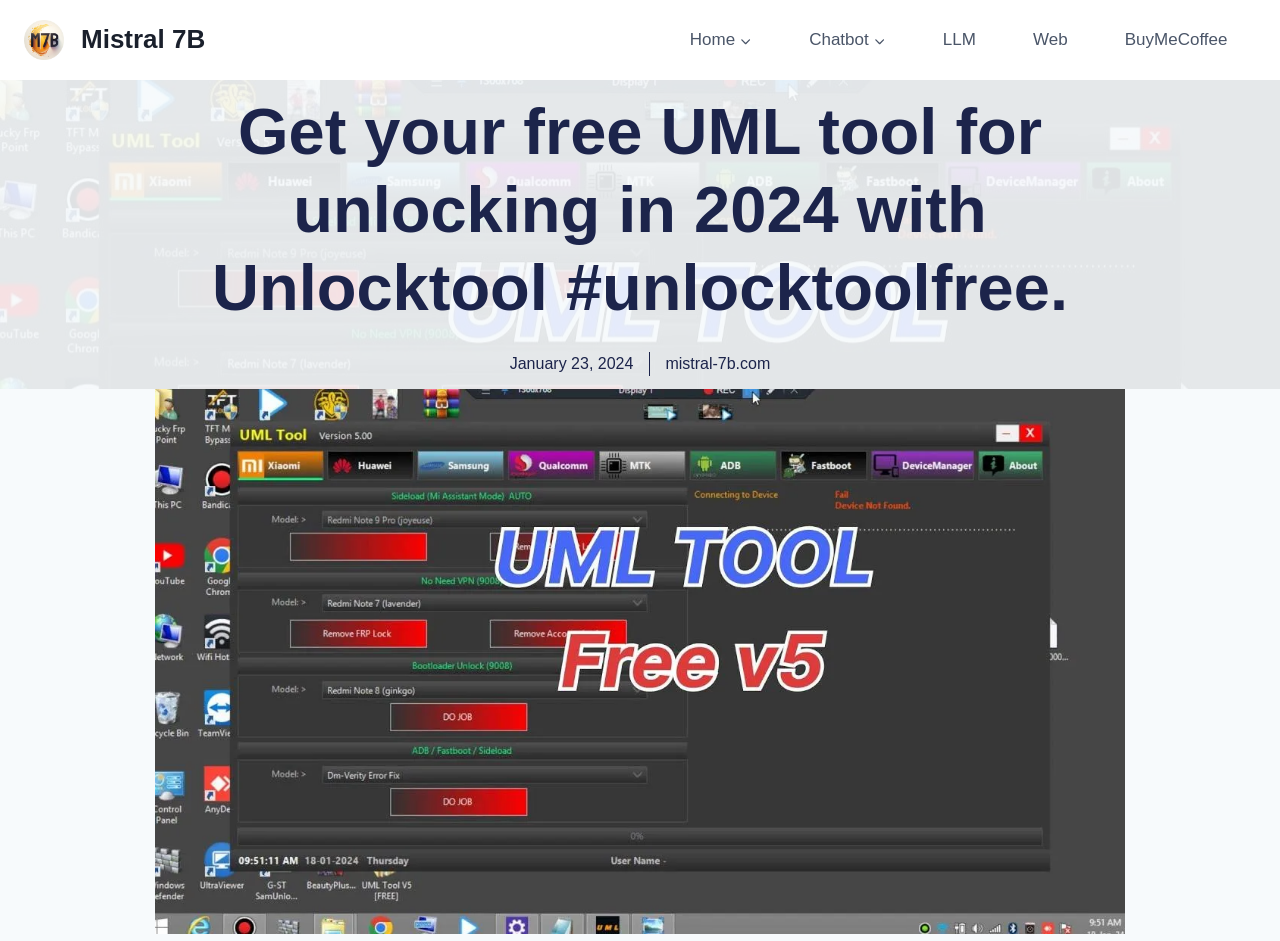Respond with a single word or phrase to the following question: What is the date mentioned on the webpage?

January 23, 2024